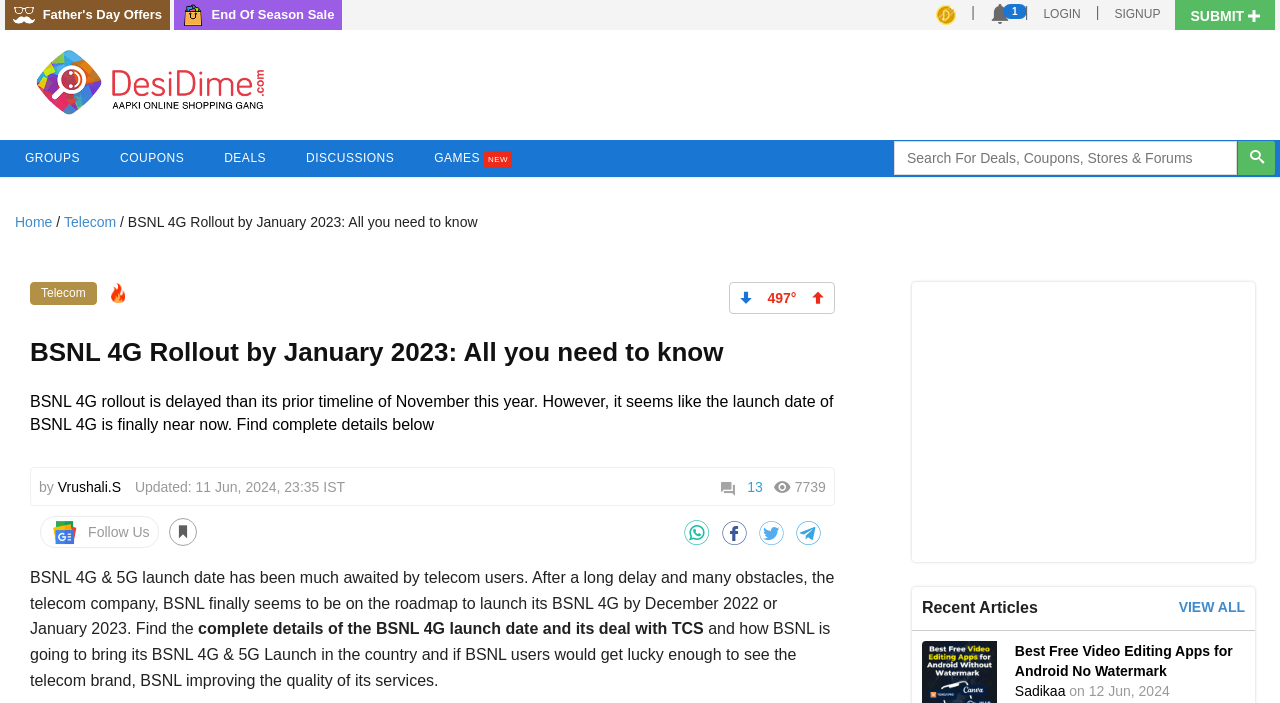Identify the bounding box coordinates of the area that should be clicked in order to complete the given instruction: "Click on Father's Day Offers". The bounding box coordinates should be four float numbers between 0 and 1, i.e., [left, top, right, bottom].

[0.004, 0.0, 0.133, 0.043]